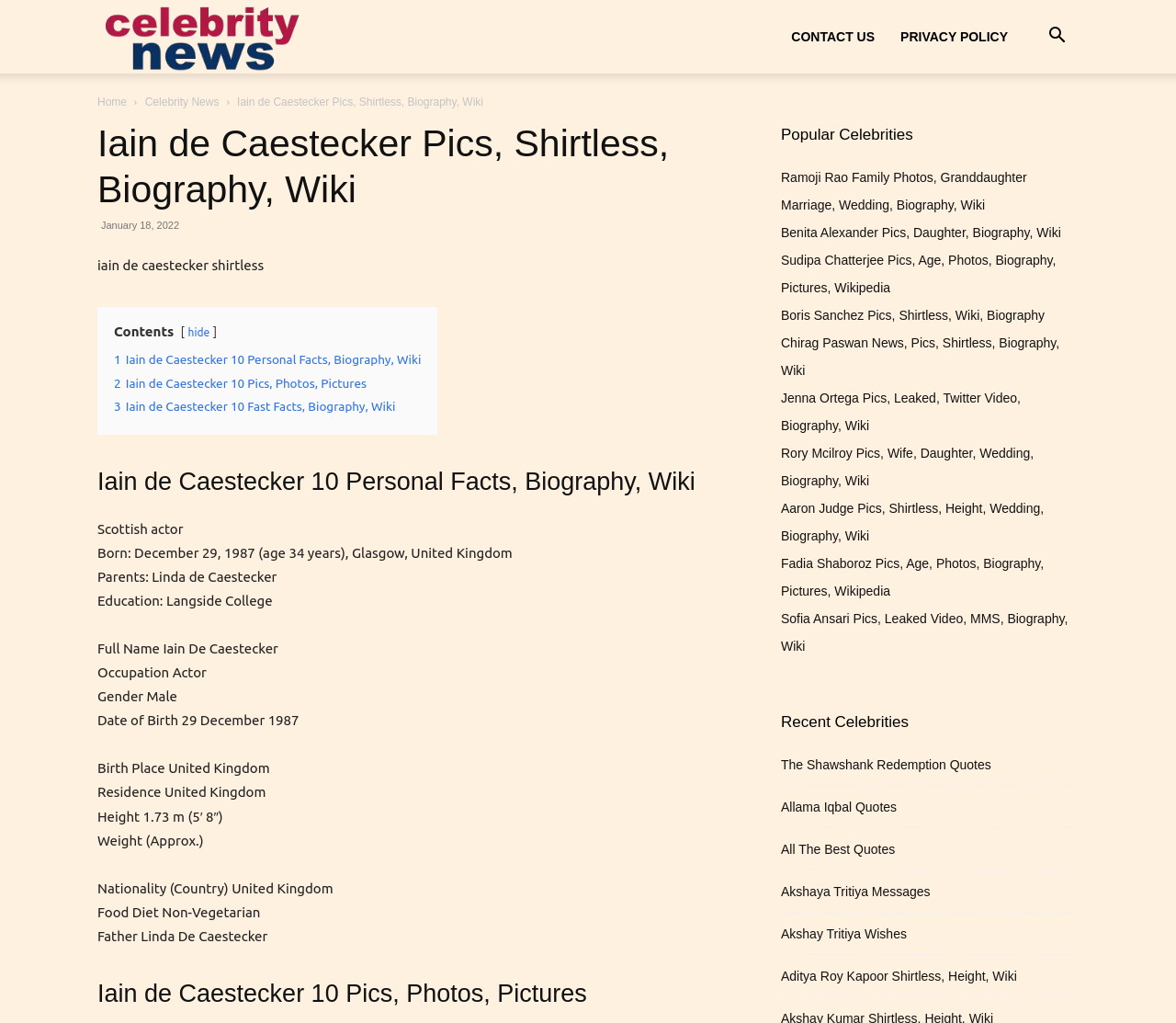Find and indicate the bounding box coordinates of the region you should select to follow the given instruction: "Read Iain de Caestecker's biography".

[0.202, 0.093, 0.411, 0.106]